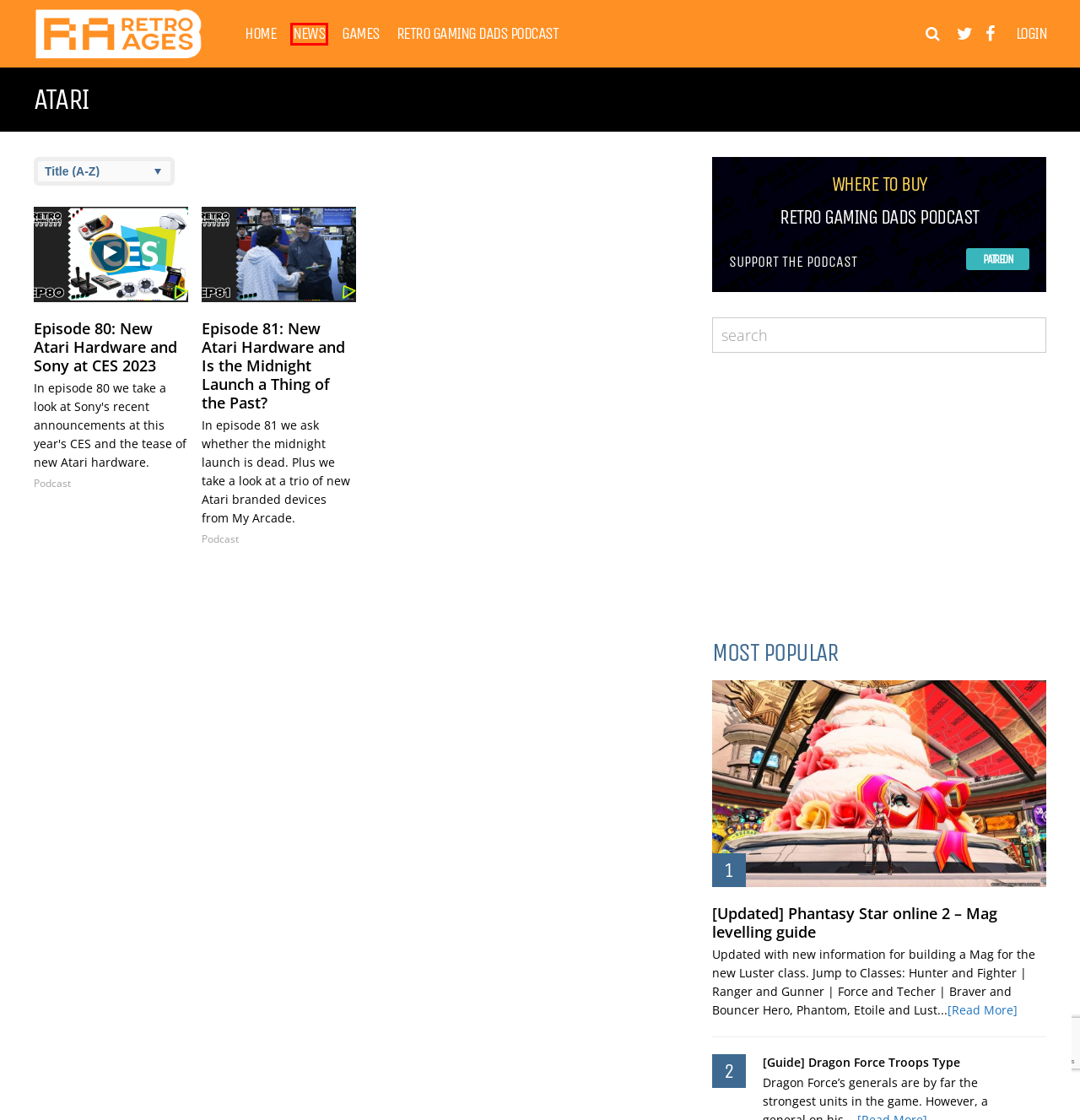You have a screenshot showing a webpage with a red bounding box highlighting an element. Choose the webpage description that best fits the new webpage after clicking the highlighted element. The descriptions are:
A. Retro Ages the Home of Retro and Retro-Inspired Gaming
B. Games Archives - Retro Ages
C. Episode 80: New Atari Hardware and Sony at CES 2023 - Retro Ages
D. Podcast Archives - Retro Ages
E. News Archives - Retro Ages
F. [Updated] Phantasy Star online 2 - Mag levelling guide - Retro Ages
G. Retro Gaming Dads Podcast - Retro Ages
H. Episode 81: New Atari Hardware and Is the Midnight Launch a Thing of the Past? - Retro Ages

E